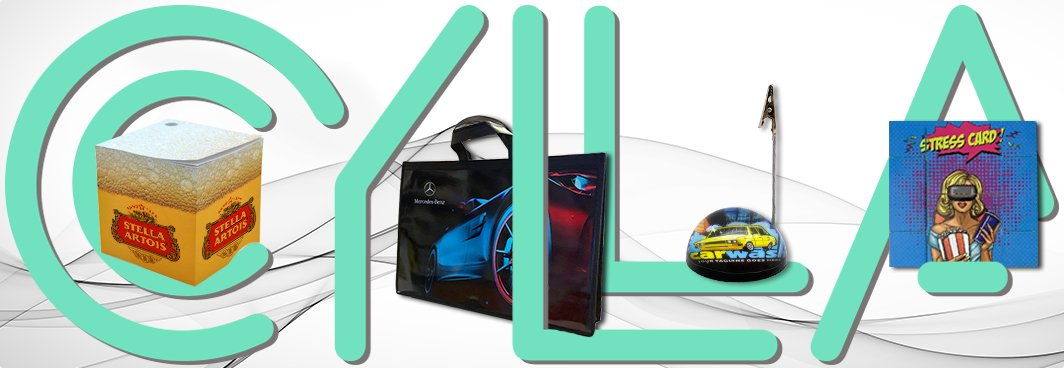Provide a brief response to the question using a single word or phrase: 
What is the theme of the stress ball?

Colorful car graphic